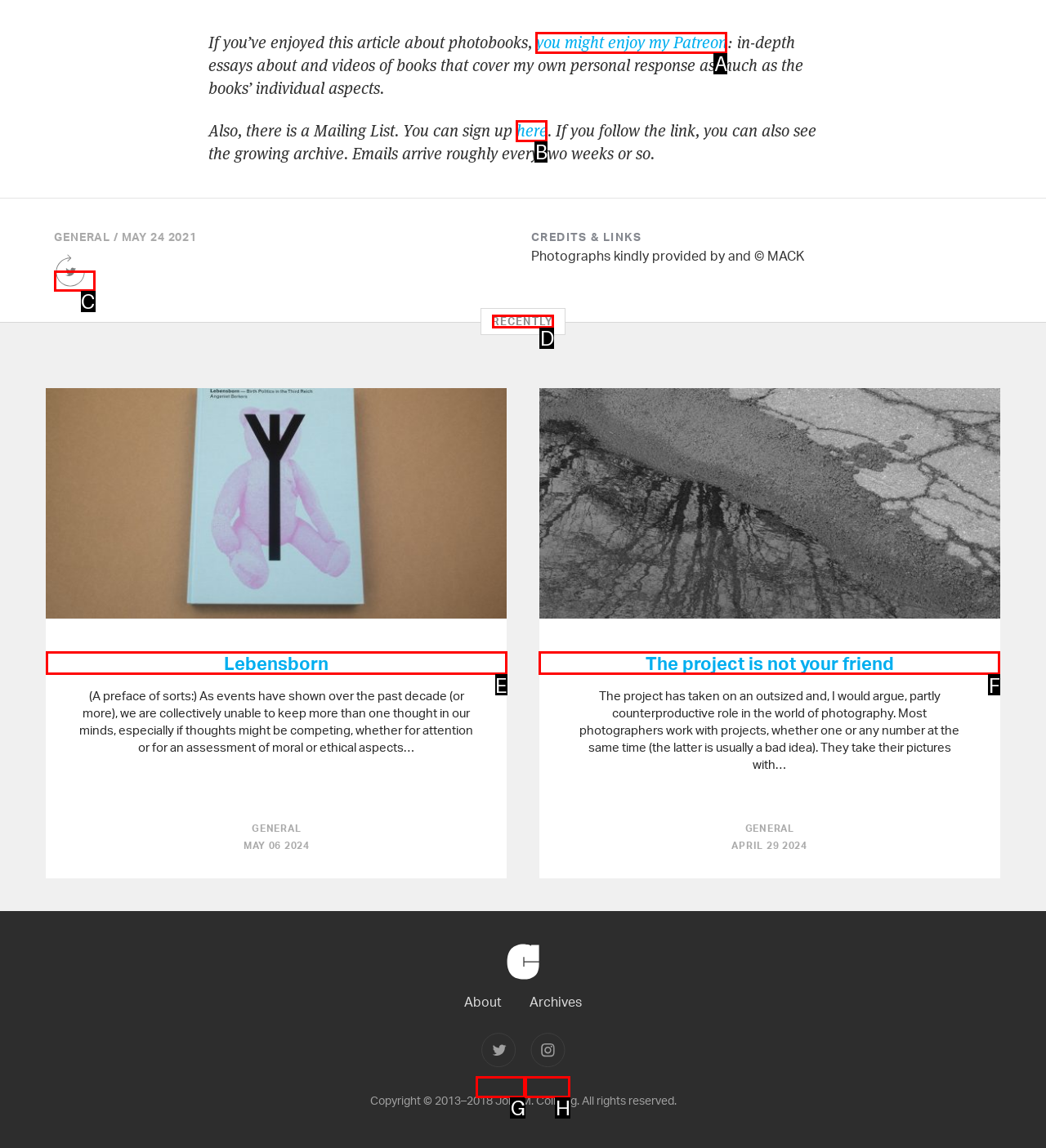Pinpoint the HTML element that fits the description: Follow Joerg Colberg on Twitter
Answer by providing the letter of the correct option.

G